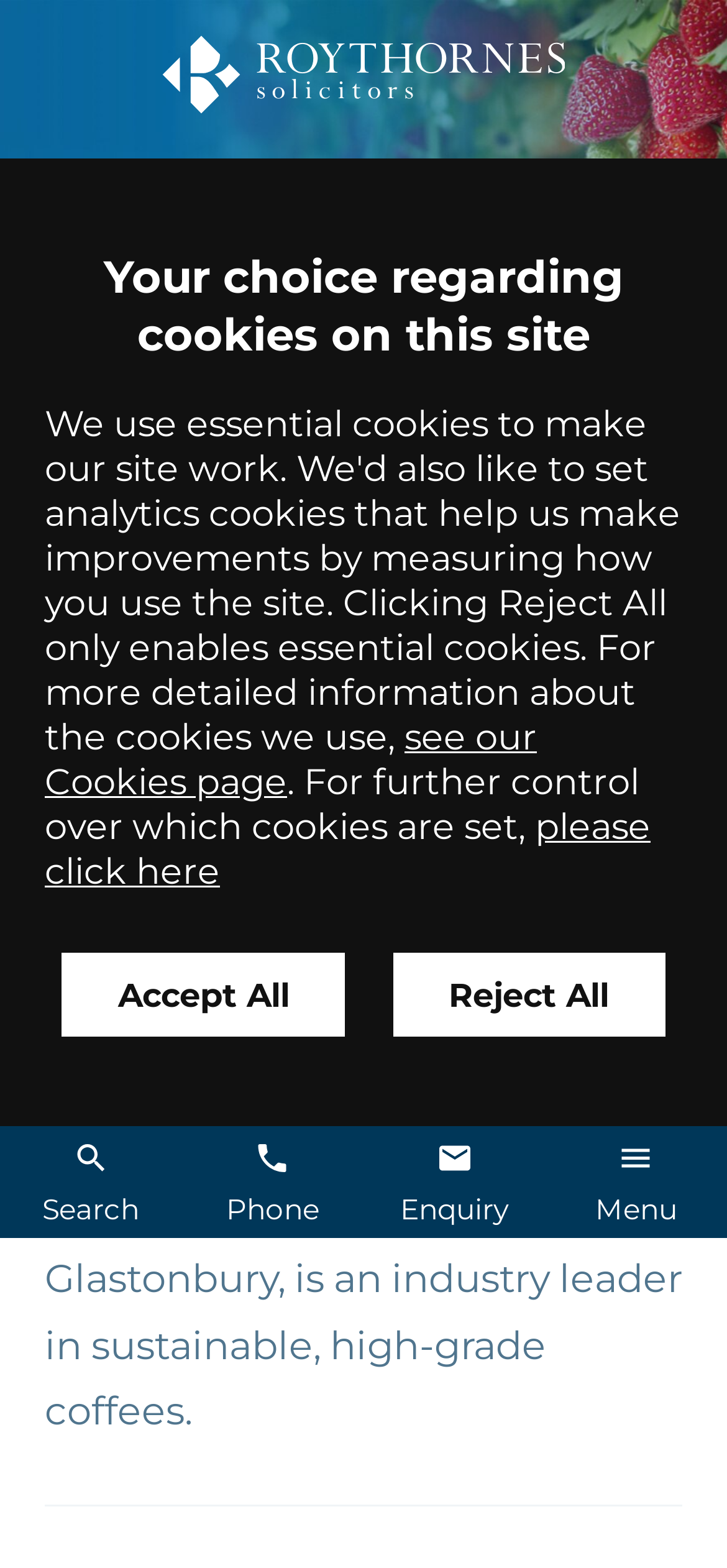How many buttons are there in the bottom navigation bar?
Based on the image, provide a one-word or brief-phrase response.

4